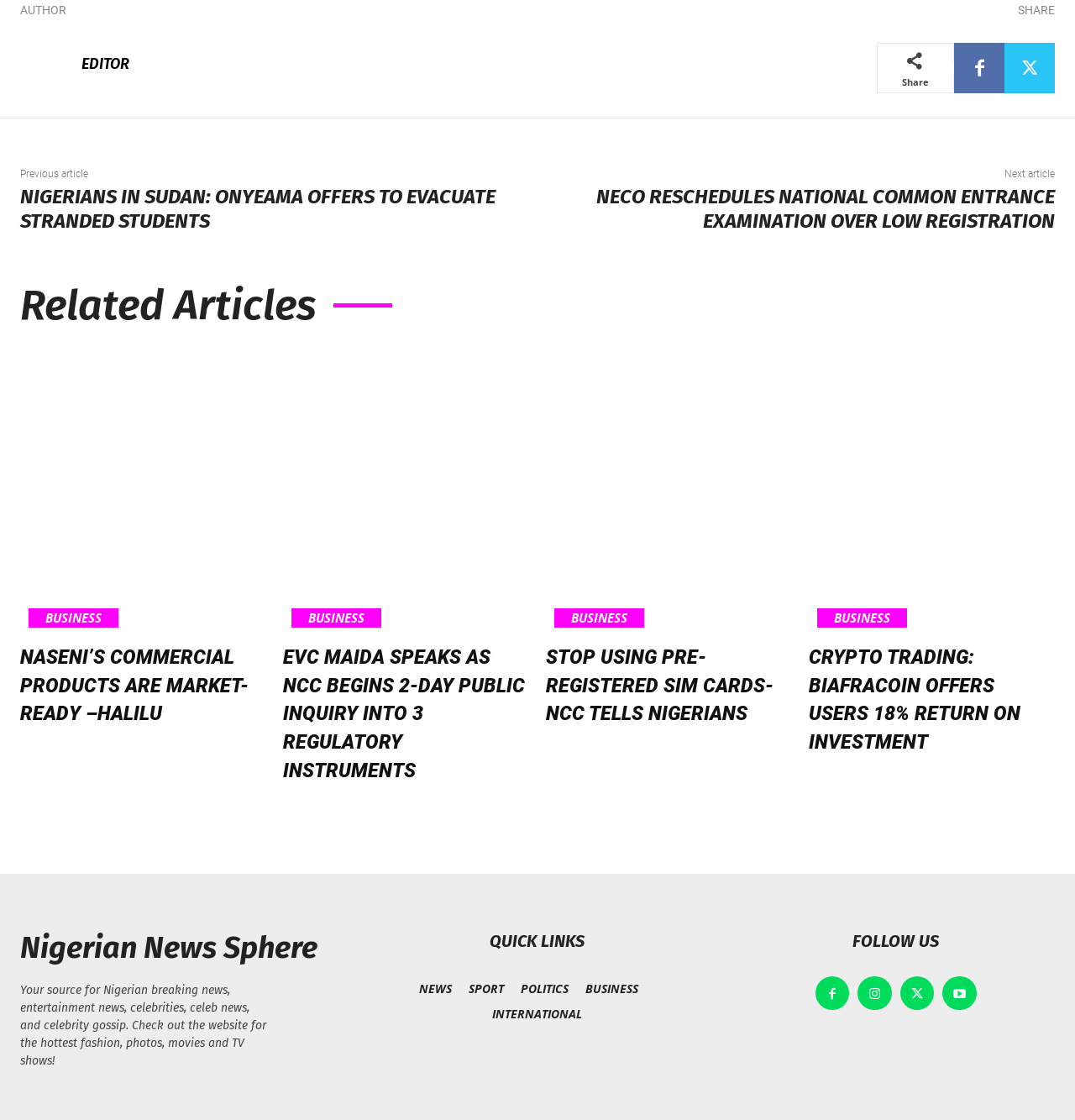Determine the bounding box coordinates for the region that must be clicked to execute the following instruction: "Read the 'NIGERIANS IN SUDAN: ONYEAMA OFFERS TO EVACUATE STRANDED STUDENTS' article".

[0.019, 0.165, 0.461, 0.208]